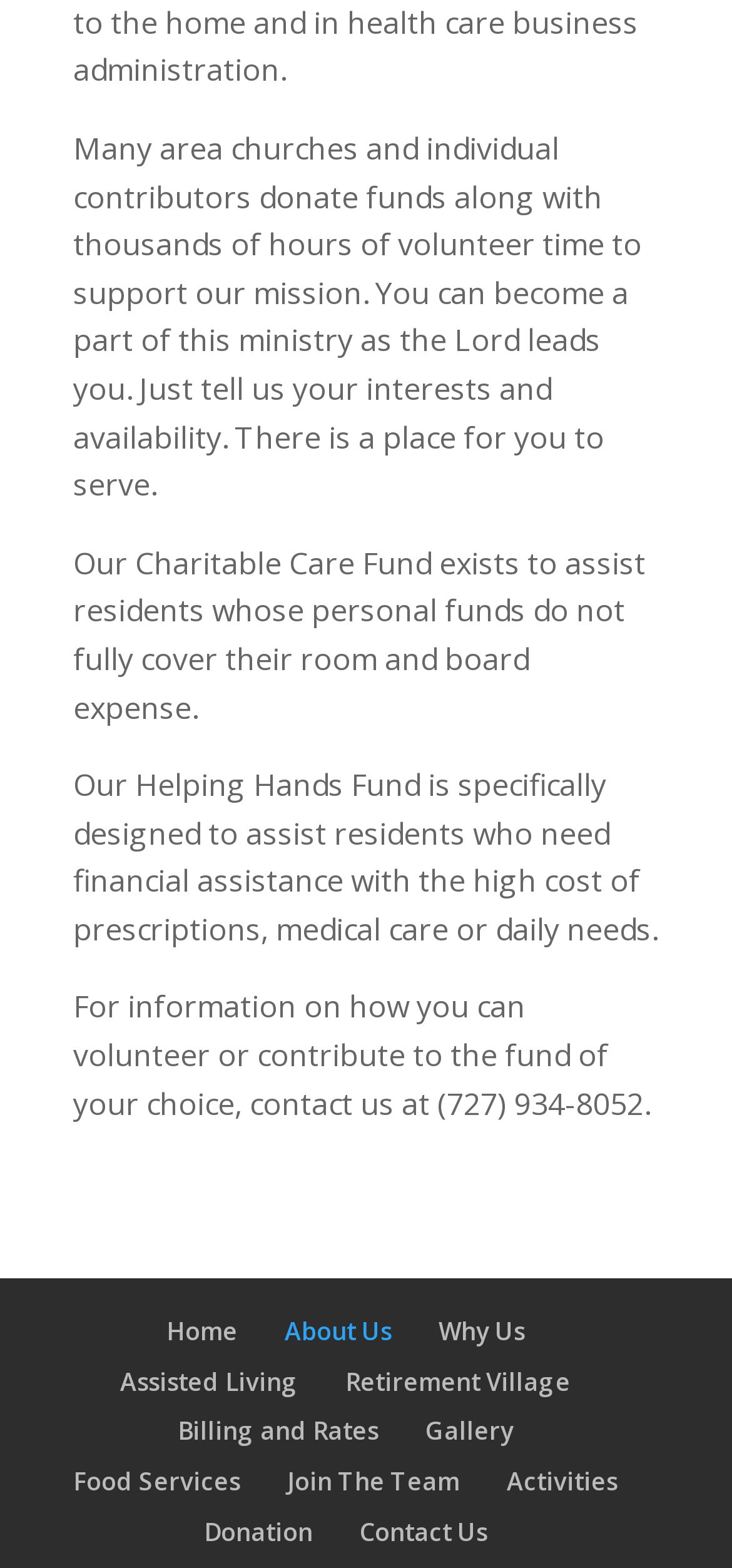Identify the bounding box coordinates of the area you need to click to perform the following instruction: "learn about us".

[0.388, 0.838, 0.535, 0.86]